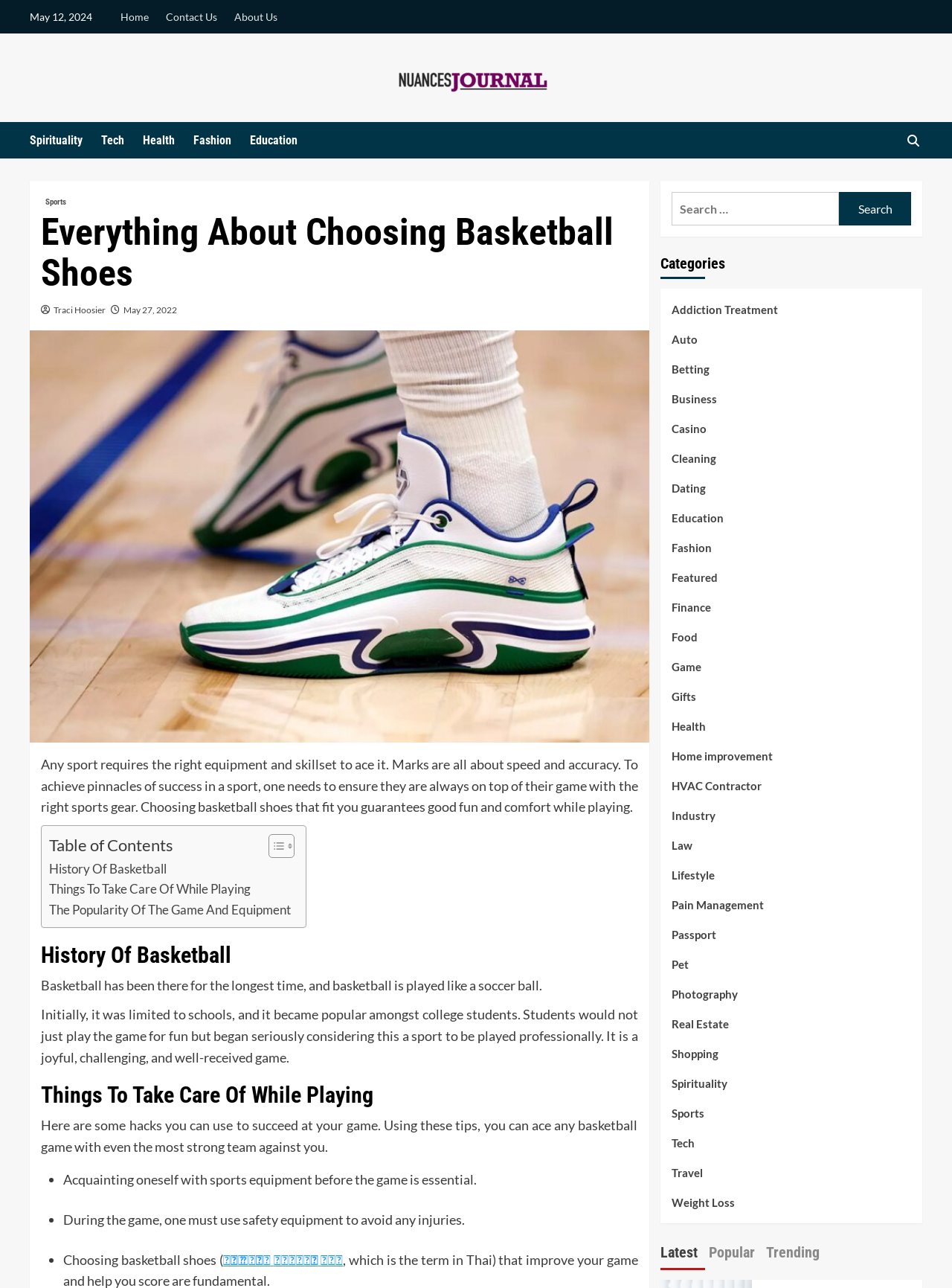How many tabs are available in the tab list?
Examine the image closely and answer the question with as much detail as possible.

I counted the number of tabs in the tab list at the bottom of the webpage and found three tabs: 'Latest', 'Popular', and 'Trending'.